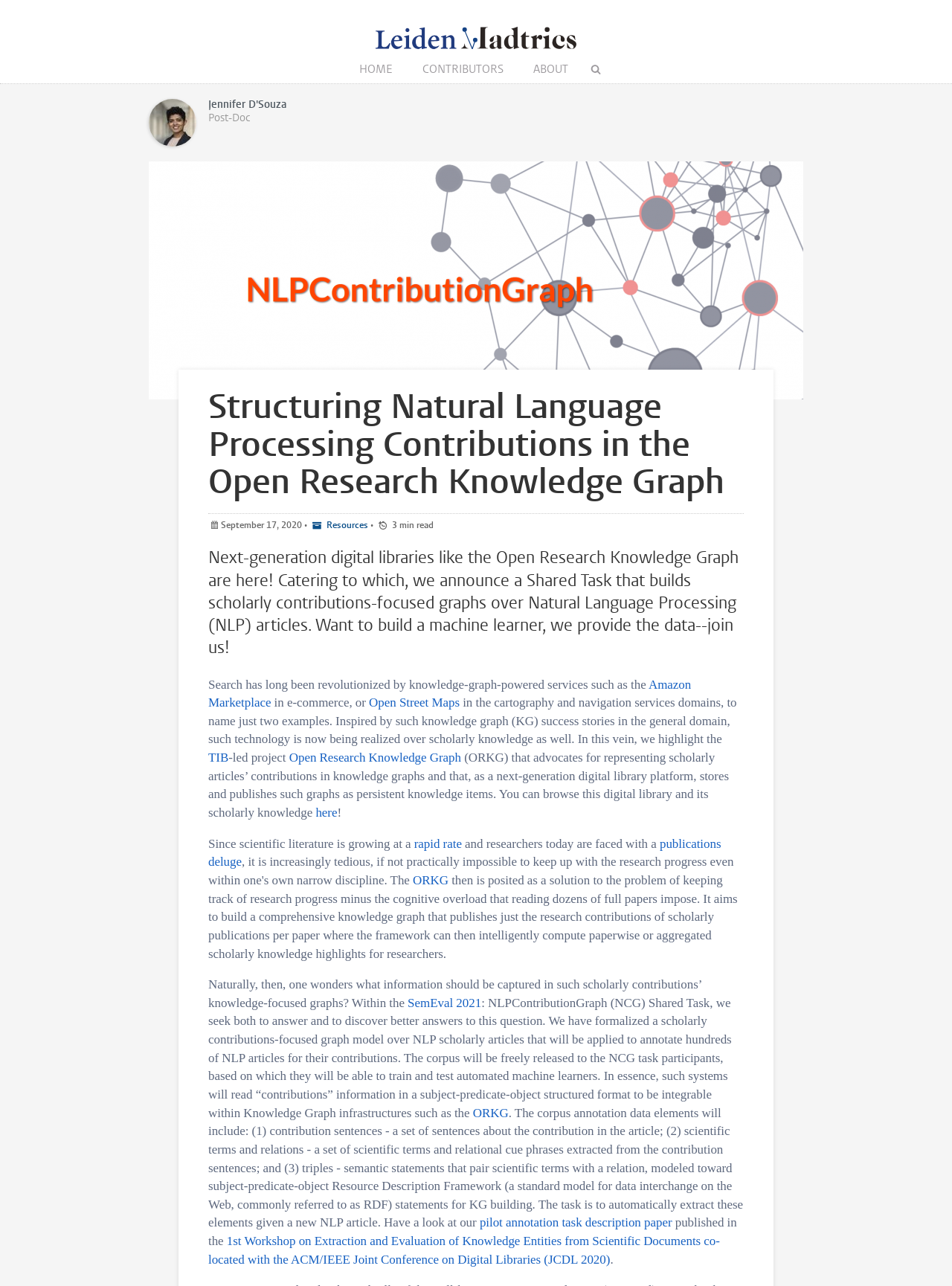Using the image as a reference, answer the following question in as much detail as possible:
What is the name of the project that advocates for representing scholarly articles' contributions in knowledge graphs?

I found the answer by reading the text that mentions 'the TIB-led project' and 'Open Research Knowledge Graph (ORKG) that advocates for representing scholarly articles’ contributions in knowledge graphs', which suggests that the project is called Open Research Knowledge Graph.